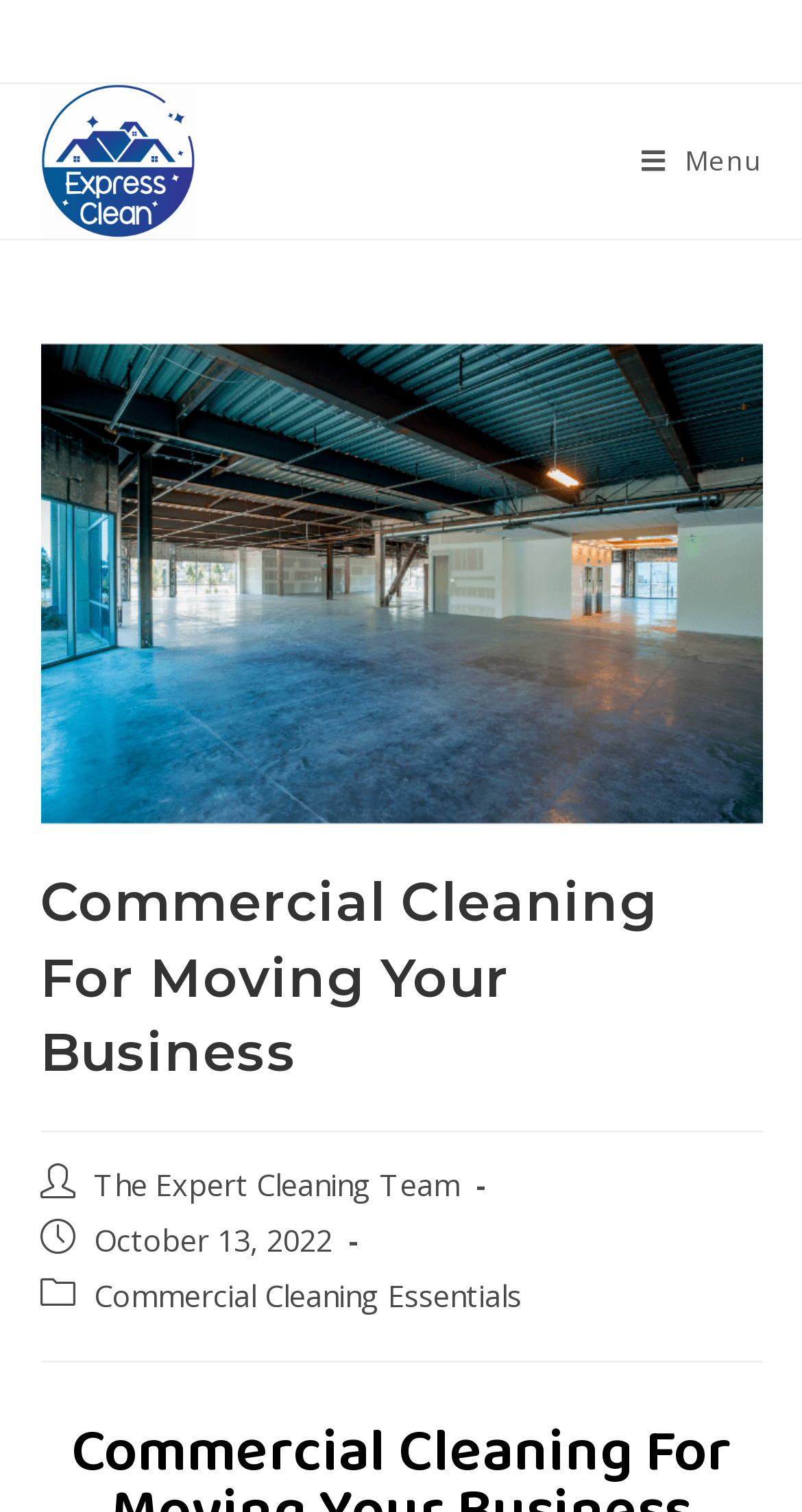How many links are there in the main content area?
Using the image, give a concise answer in the form of a single word or short phrase.

3